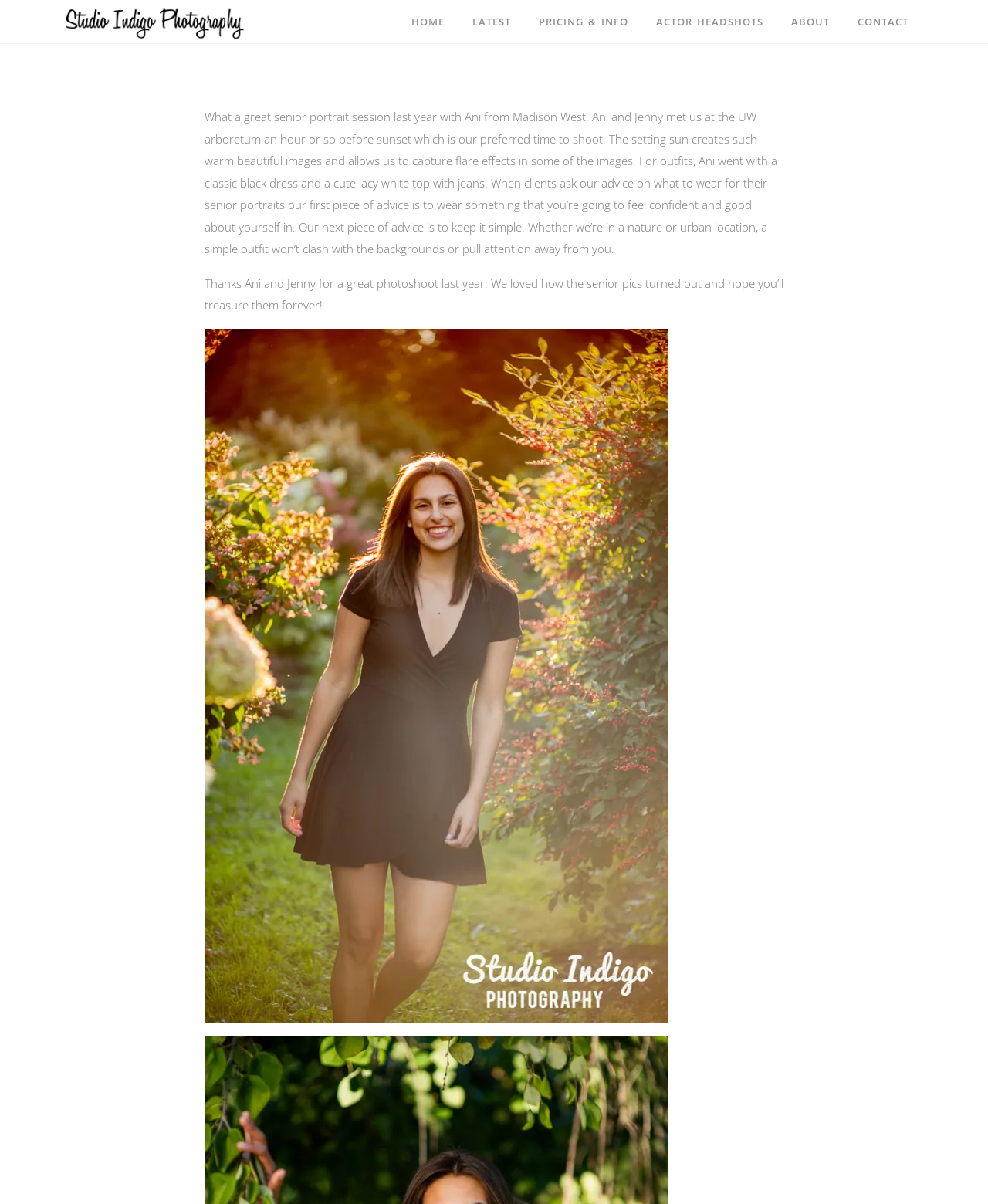Locate the bounding box of the UI element based on this description: "Pricing & Info". Provide four float numbers between 0 and 1 as [left, top, right, bottom].

[0.531, 0.0, 0.65, 0.036]